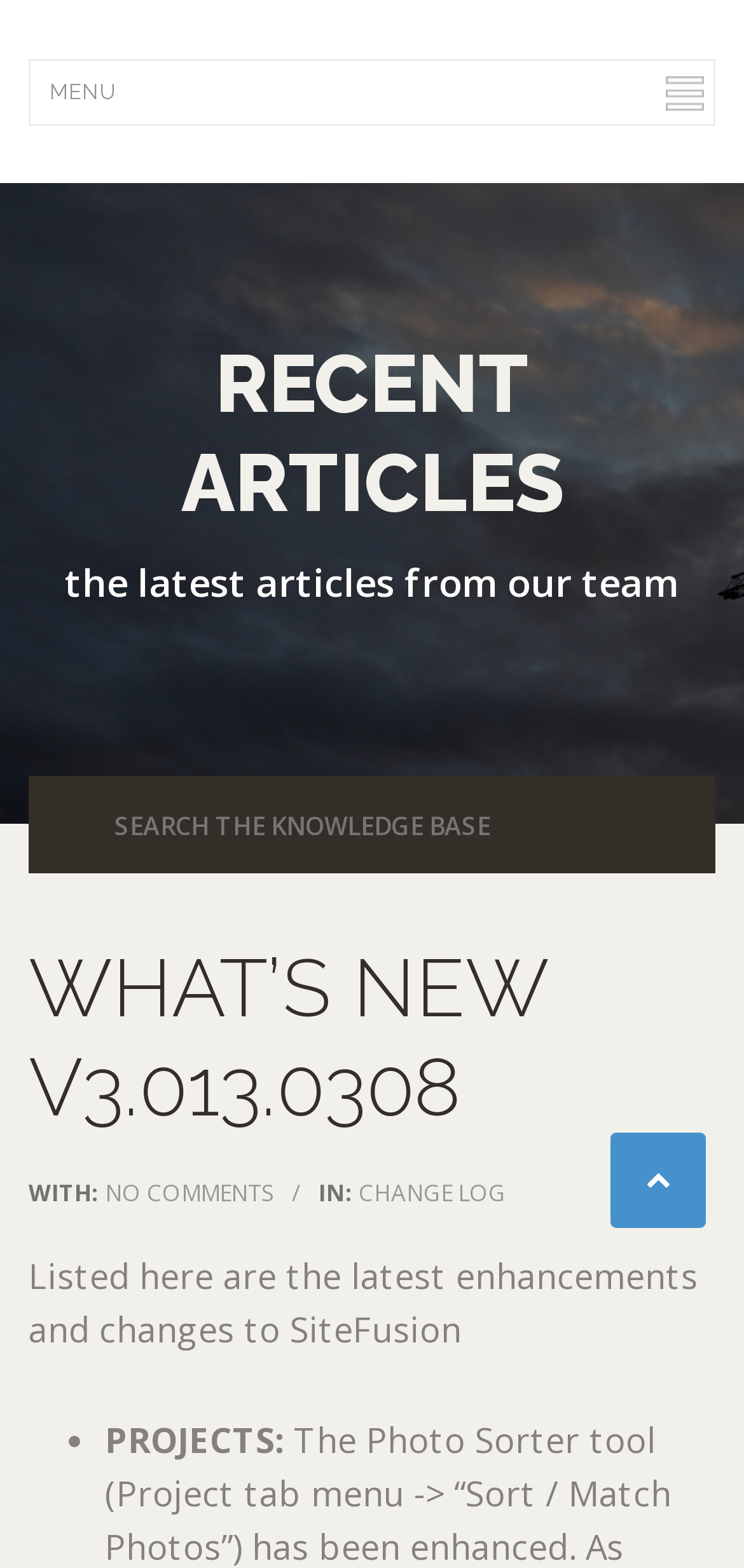How many enhancements and changes are listed on this page?
Please provide a single word or phrase as your answer based on the image.

At least 1